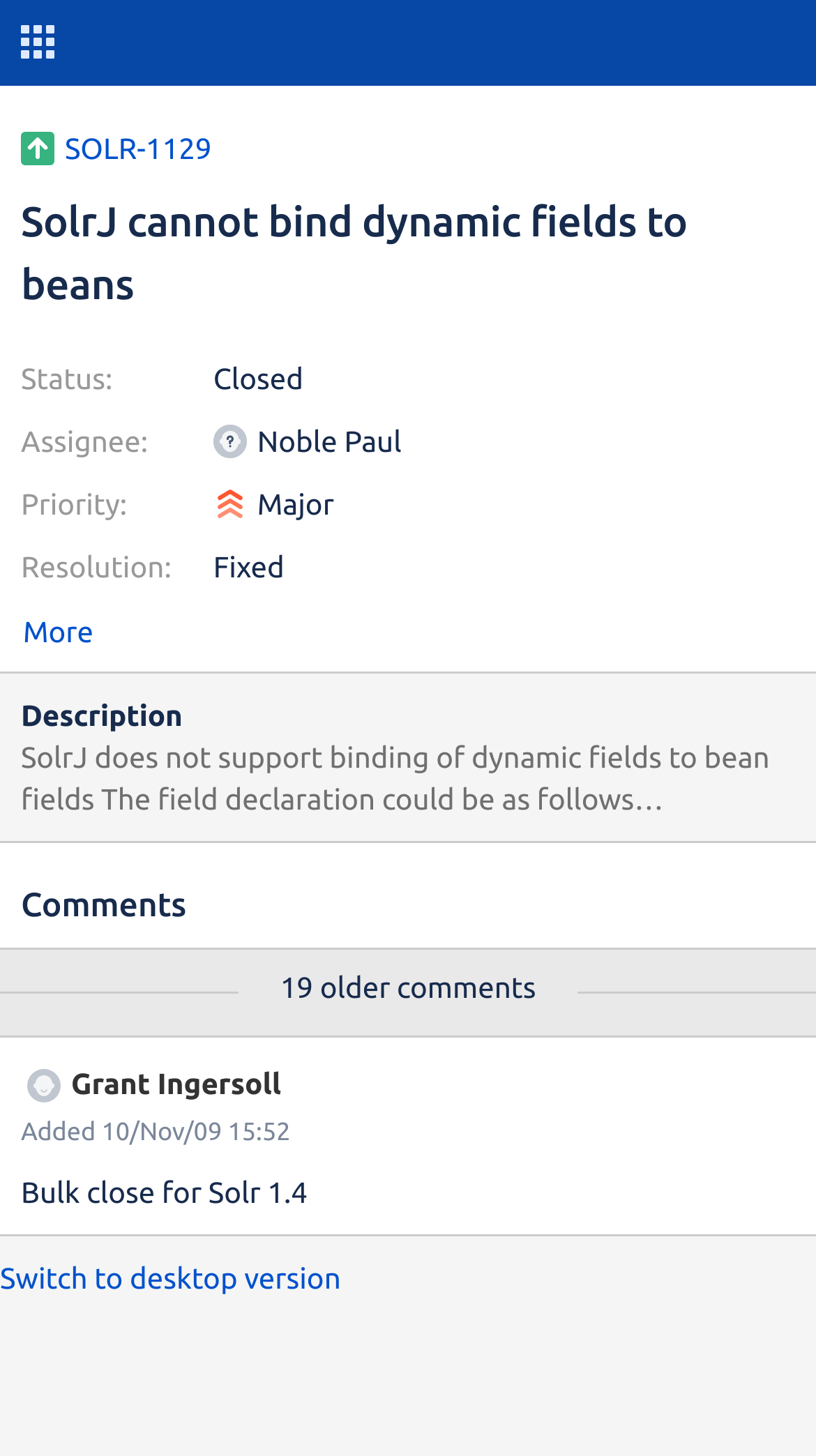Please provide a comprehensive answer to the question below using the information from the image: What is the status of this issue?

I found the status of the issue by looking at the 'Status:' label and its corresponding value 'Closed' which is located below the issue title.